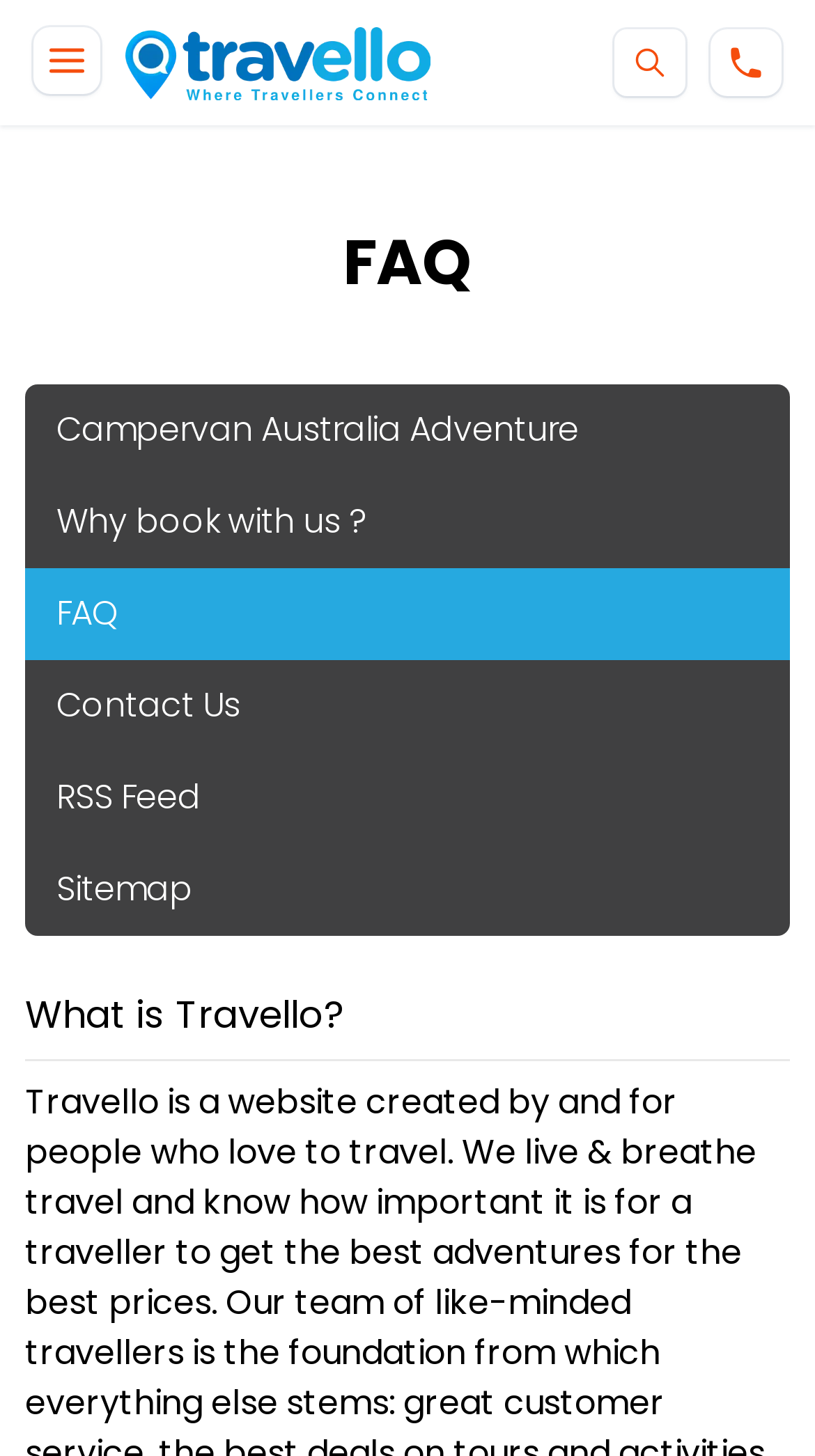Offer a comprehensive description of the webpage’s content and structure.

This webpage is about frequently asked questions (FAQs) related to purchases and vouchers. At the top left corner, there is a button to open a mobile menu, accompanied by a small image. Next to it, there is a link to "Travello Cairns" with an associated image. On the top right corner, there is another button with an image. 

Below the top section, there is a heading that reads "FAQ" in a prominent position. Underneath the heading, there are several links to different topics, including "Campervan Australia Adventure", "Why book with us?", "FAQ", "Contact Us", "RSS Feed", and "Sitemap". These links are arranged vertically, taking up most of the page's width.

Further down, there is a heading that asks "What is Travello?" which is positioned near the bottom of the page. At the top right edge, there is a link to a phone number.